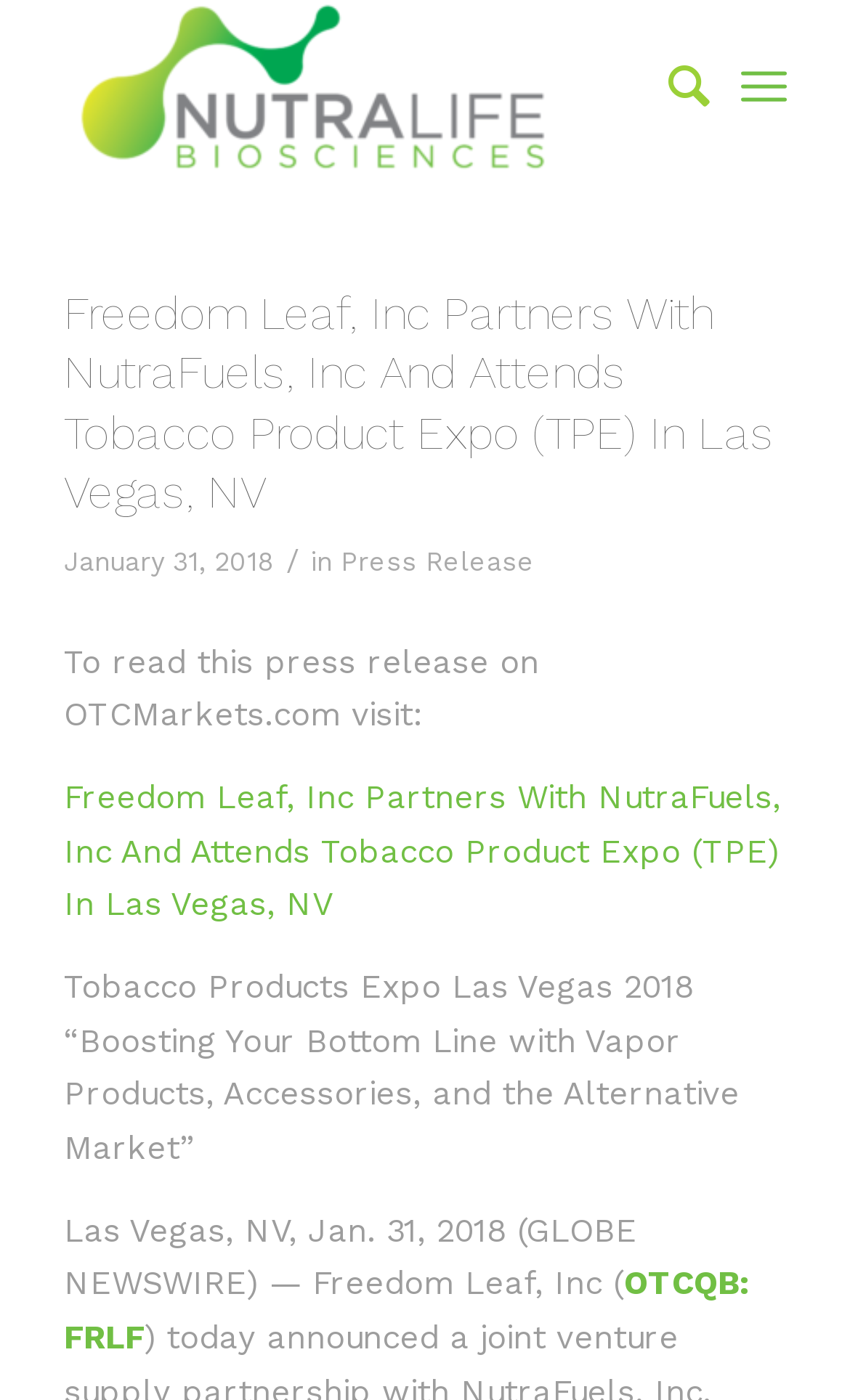What is the location of the Tobacco Product Expo?
Using the information from the image, answer the question thoroughly.

The location of the Tobacco Product Expo can be found in the text 'Tobacco Products Expo Las Vegas 2018 “Boosting Your Bottom Line with Vapor Products, Accessories, and the Alternative Market”', which mentions Las Vegas, NV as the location of the event.